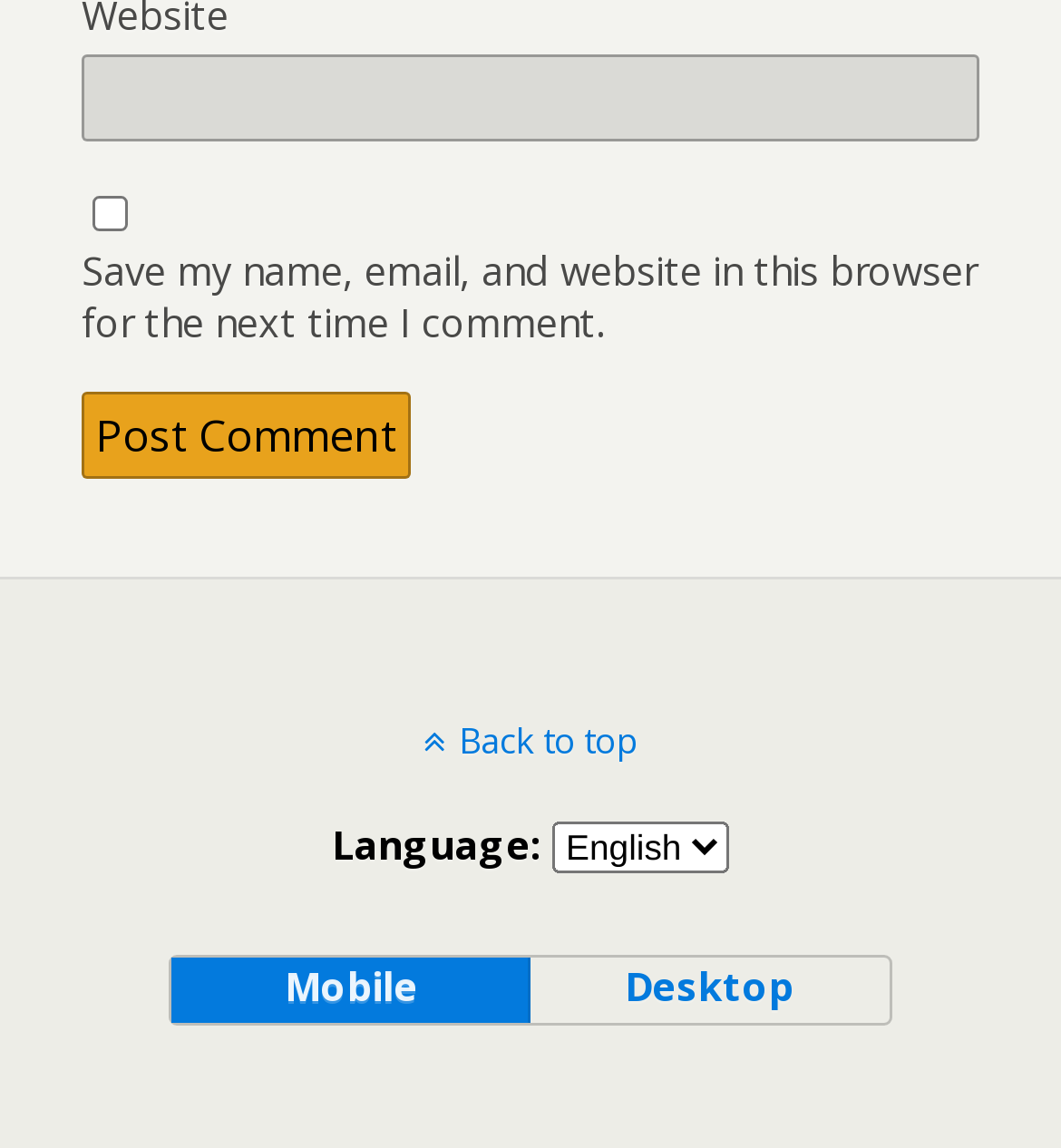Use the details in the image to answer the question thoroughly: 
What is the function of the 'Post Comment' button?

The 'Post Comment' button is located below the textbox, and its purpose is likely to submit the user's comment after they have entered their information.